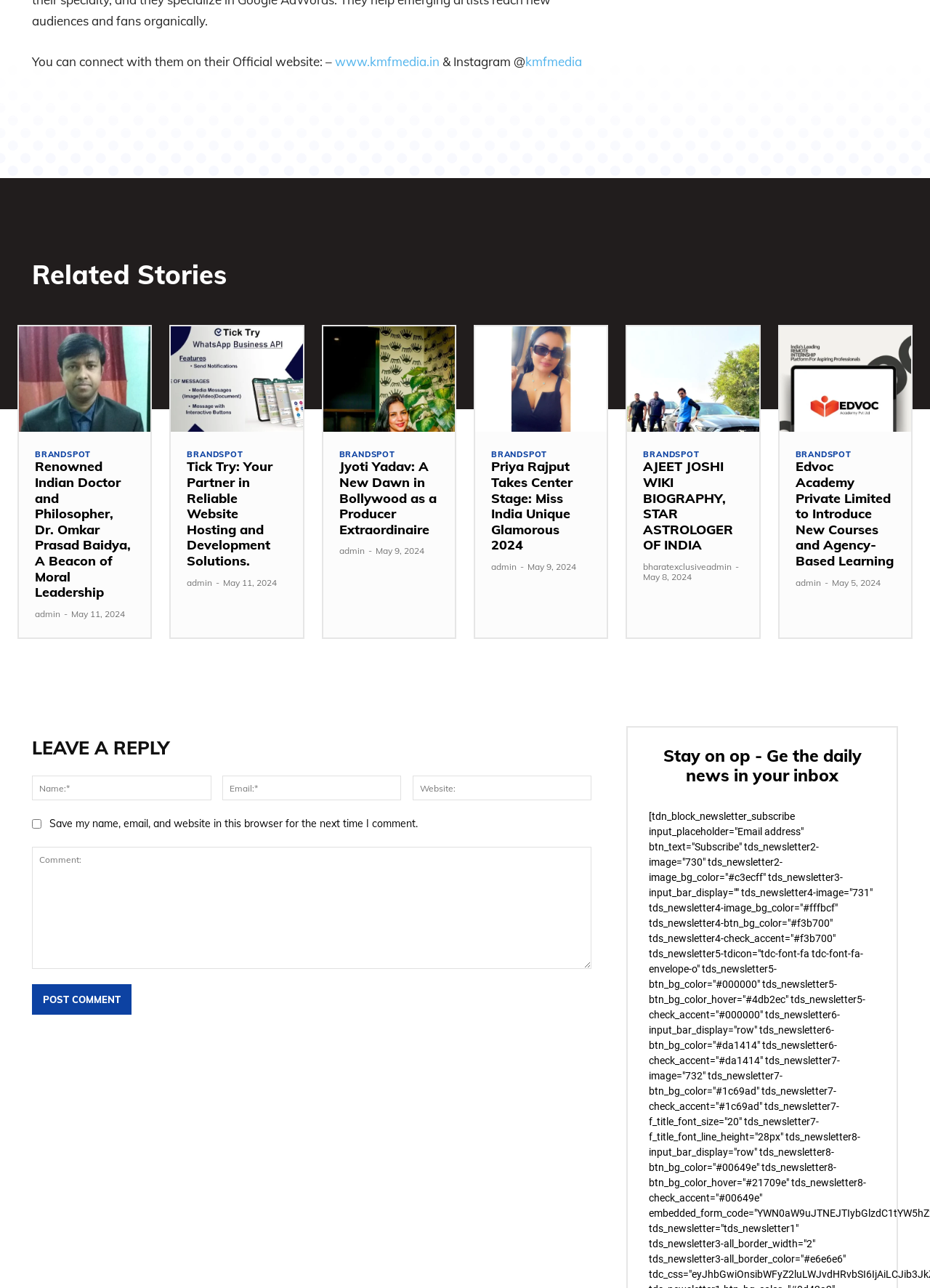Based on the description "Find Us", find the bounding box of the specified UI element.

None